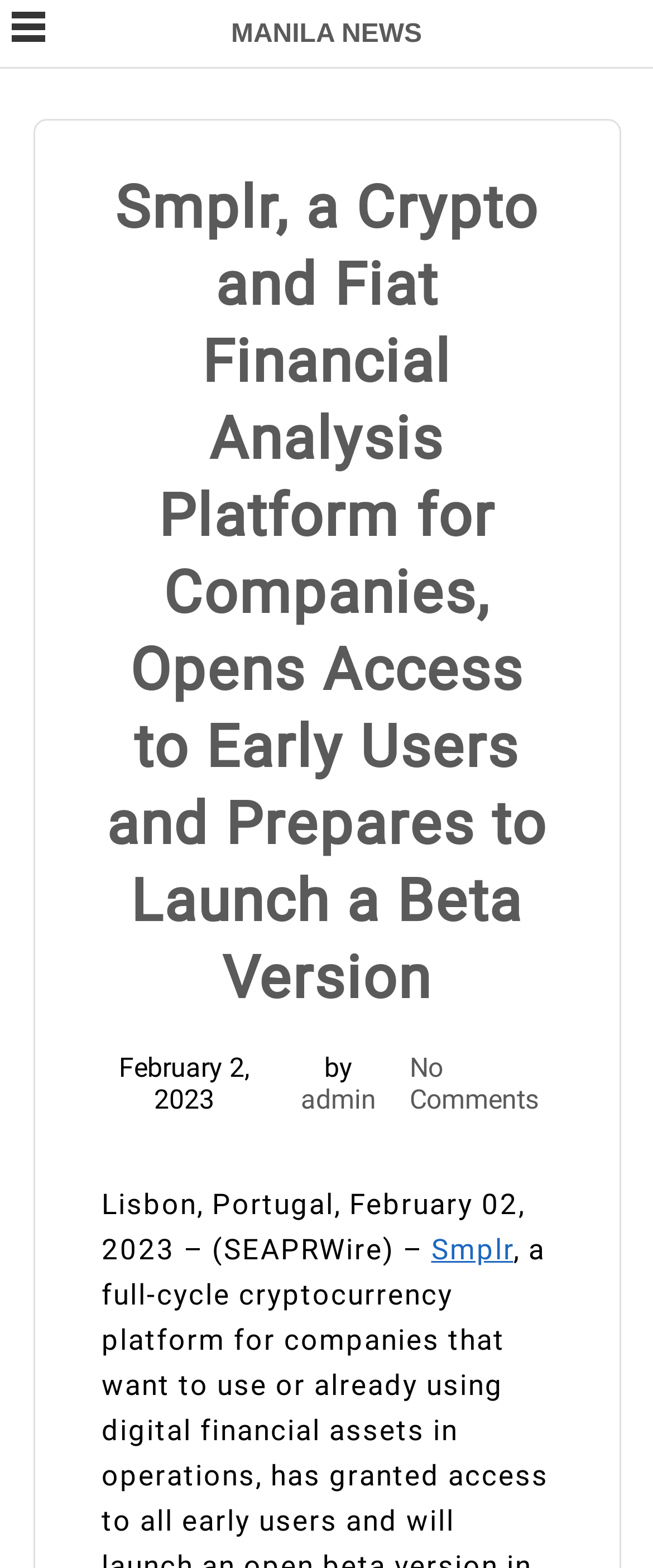Articulate a detailed summary of the webpage's content and design.

The webpage appears to be a news article page. At the top, there is a link to "MANILA NEWS" positioned near the center of the page. Below this link, there is a checkbox and a button, both located at the top-left corner of the page.

The main content of the page is a news article with a heading that reads "Smplr, a Crypto and Fiat Financial Analysis Platform for Companies, Opens Access to Early Users and Prepares to Launch a Beta Version". This heading spans almost the entire width of the page and is positioned near the top.

Below the heading, there is a date "February 2, 2023" followed by the text "by" and a link to "admin". Further down, there is a link to "No Comments". The main body of the article starts with the text "Lisbon, Portugal, February 02, 2023 – (SEAPRWire) –" and continues with a link to "Smplr". This text is positioned near the bottom of the page.